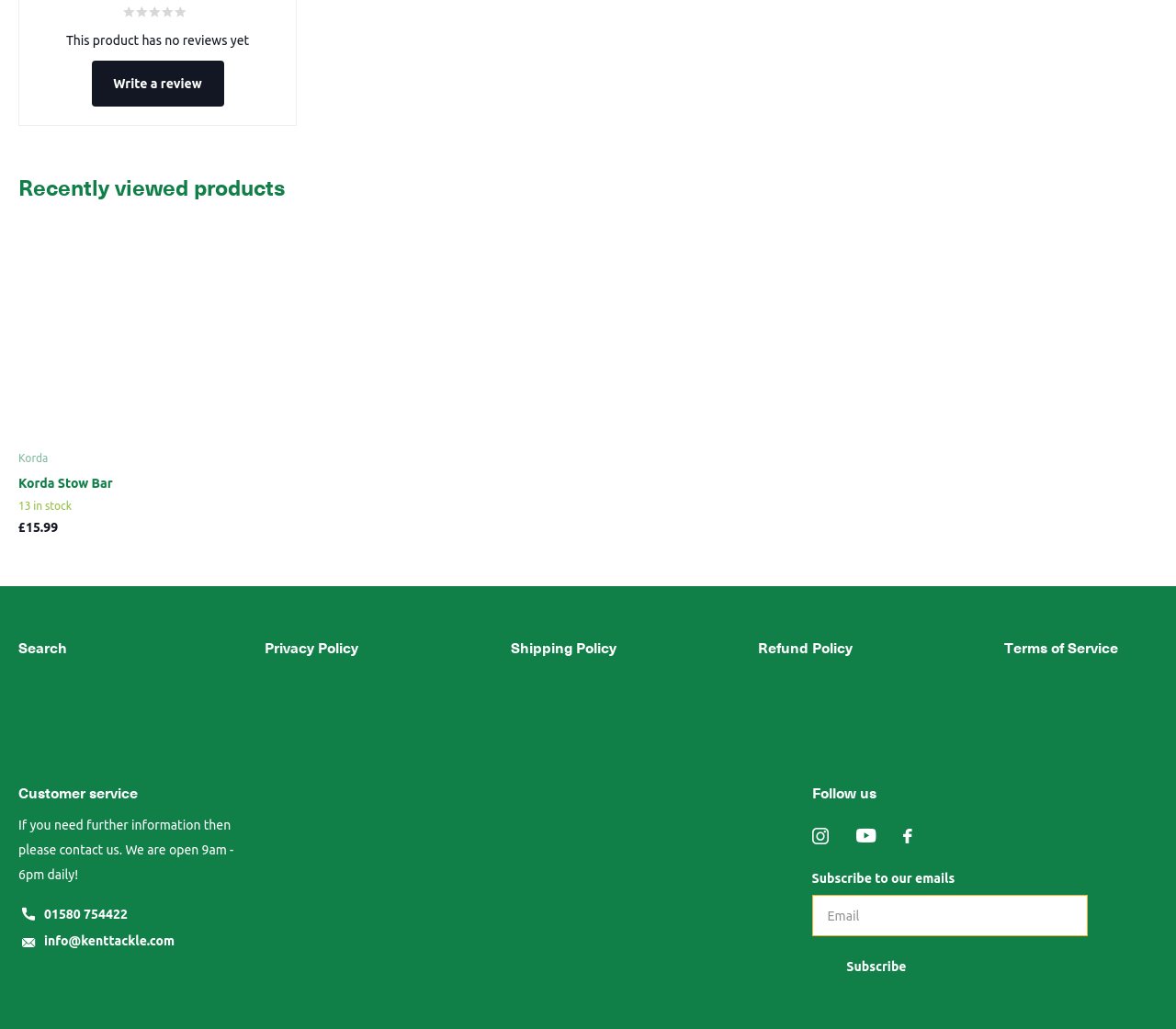How can I contact customer service?
Refer to the screenshot and answer in one word or phrase.

Phone or email